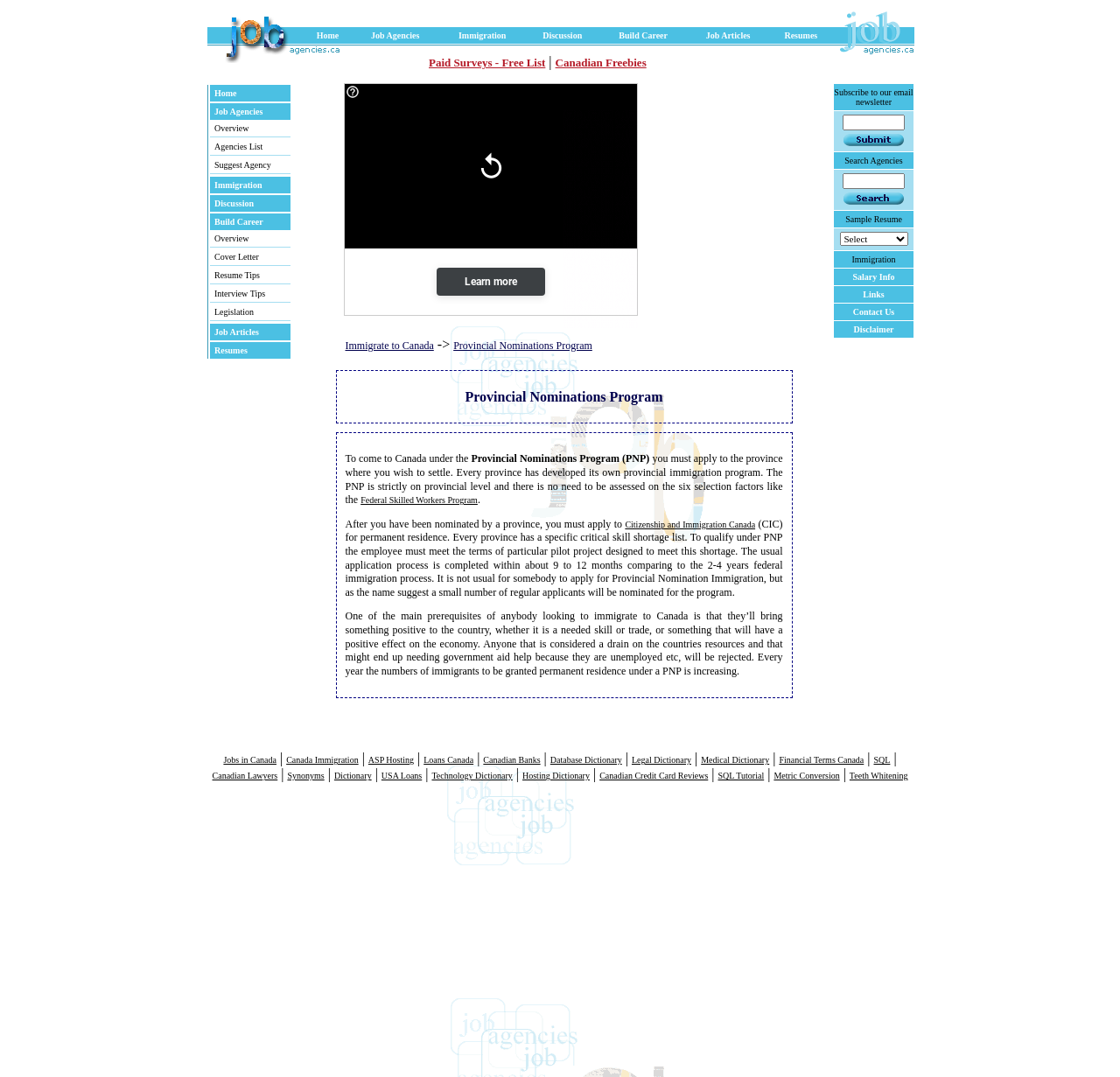Locate the bounding box coordinates of the element's region that should be clicked to carry out the following instruction: "Browse Job Articles". The coordinates need to be four float numbers between 0 and 1, i.e., [left, top, right, bottom].

[0.63, 0.028, 0.67, 0.037]